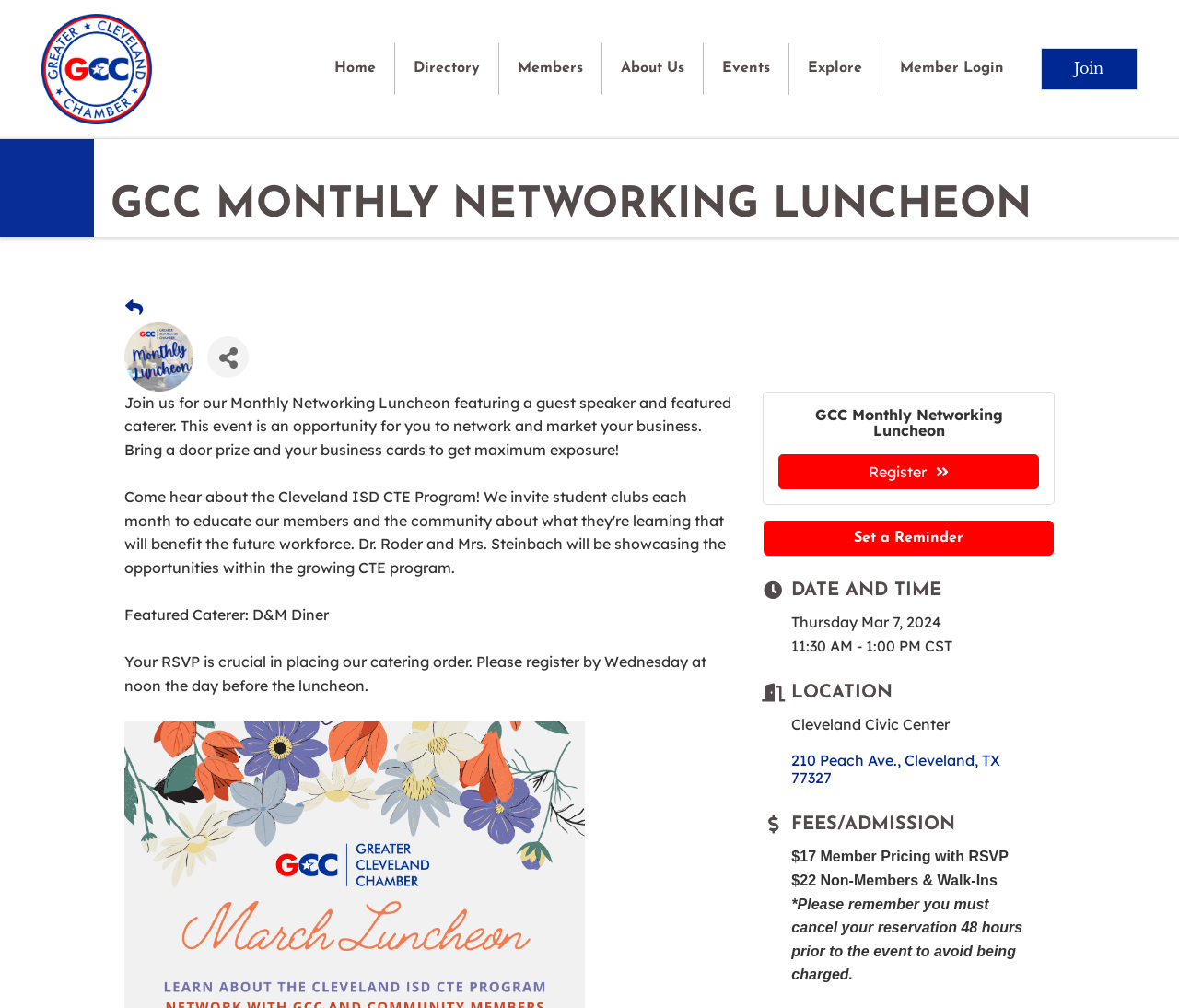Using the image as a reference, answer the following question in as much detail as possible:
What is the location of the event?

The static text on the webpage under the 'LOCATION' heading states 'Cleveland Civic Center', which indicates the location of the event.